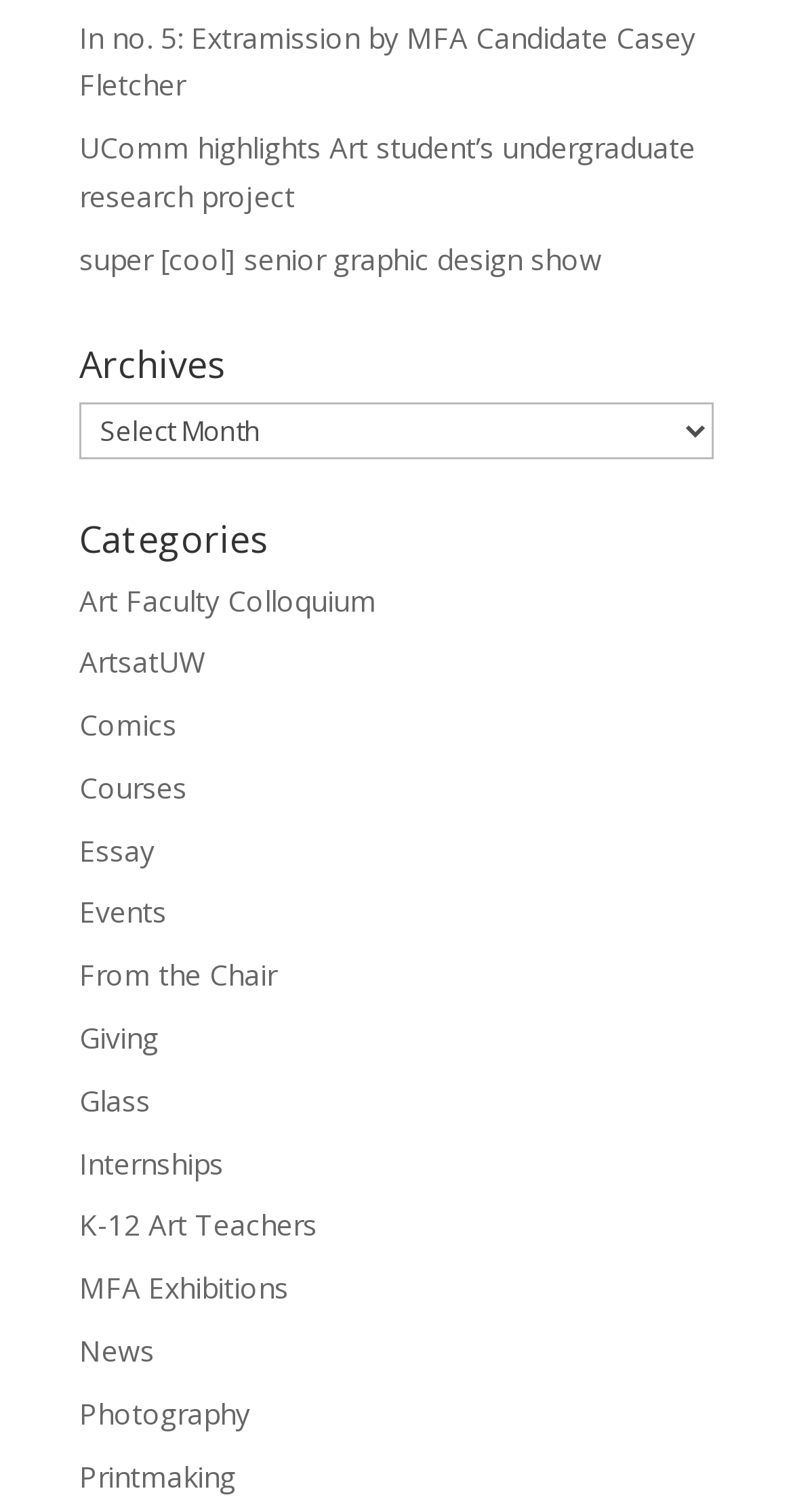Highlight the bounding box coordinates of the element you need to click to perform the following instruction: "explore MFA exhibitions."

[0.1, 0.839, 0.364, 0.865]